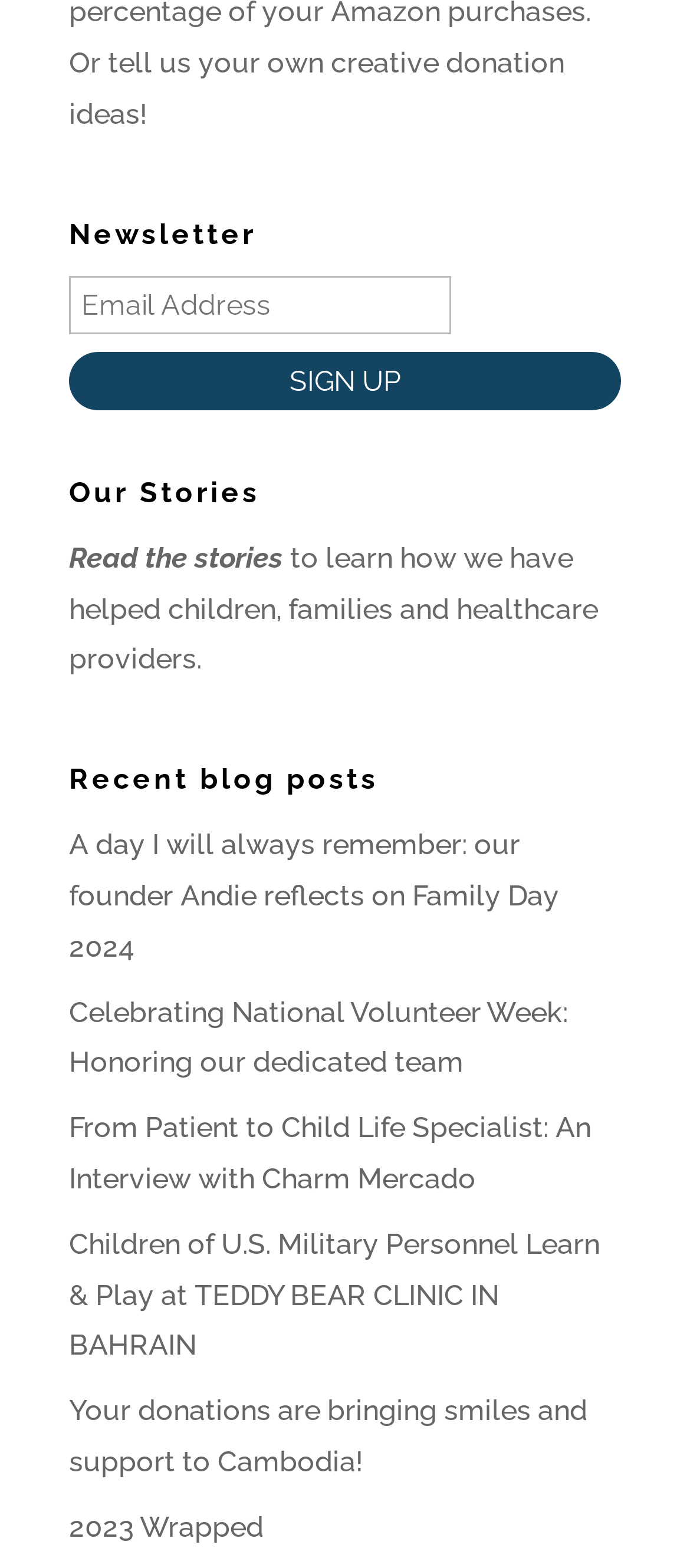Please provide a comprehensive answer to the question below using the information from the image: What type of content is listed under 'Our Stories'?

The section 'Our Stories' contains a link 'Read the stories' and a descriptive text, suggesting that it provides access to stories or articles about the organization's activities and impact.